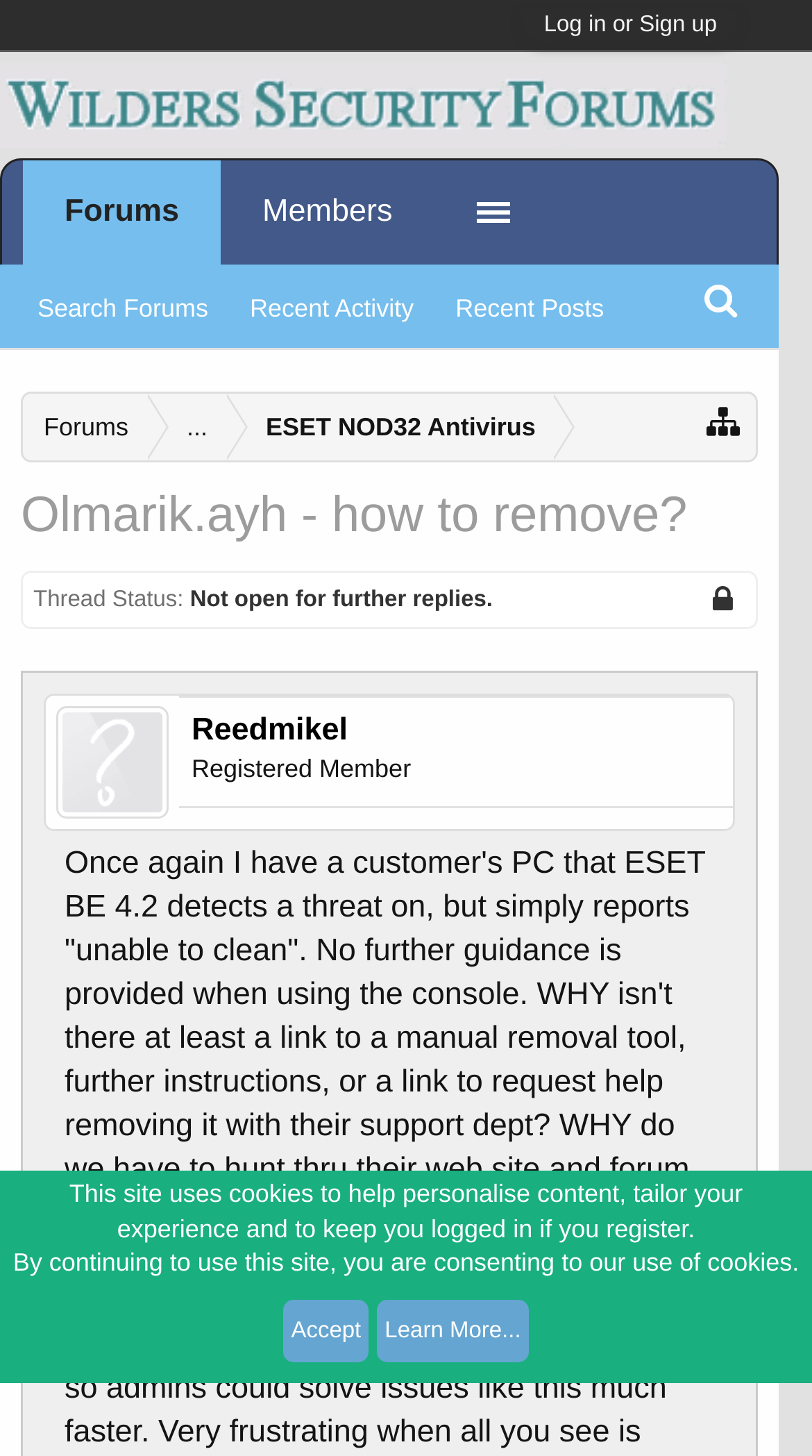Find the bounding box coordinates of the element to click in order to complete the given instruction: "Search forums."

[0.021, 0.185, 0.282, 0.239]